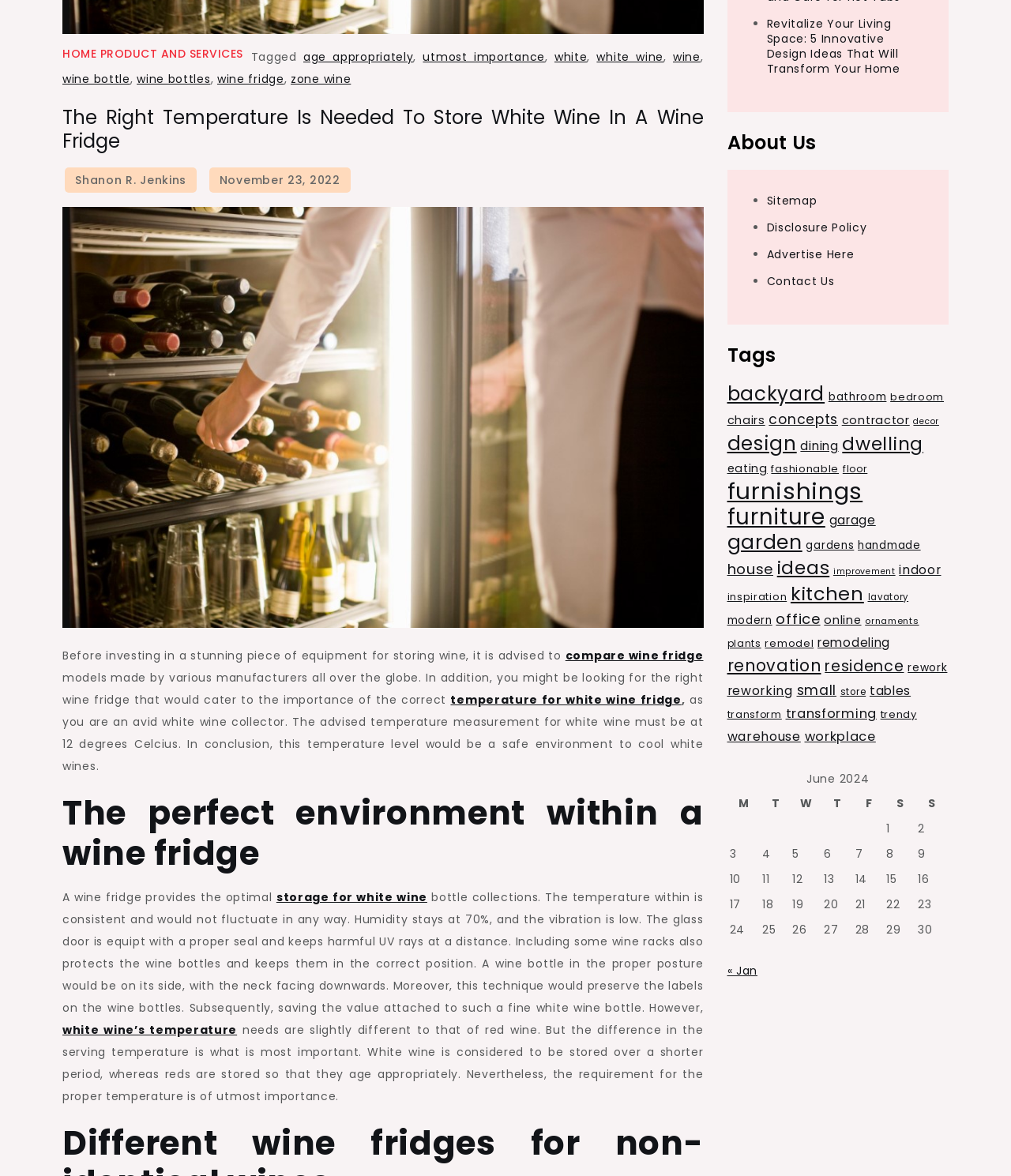Give the bounding box coordinates for this UI element: "furnishings". The coordinates should be four float numbers between 0 and 1, arranged as [left, top, right, bottom].

[0.719, 0.403, 0.853, 0.431]